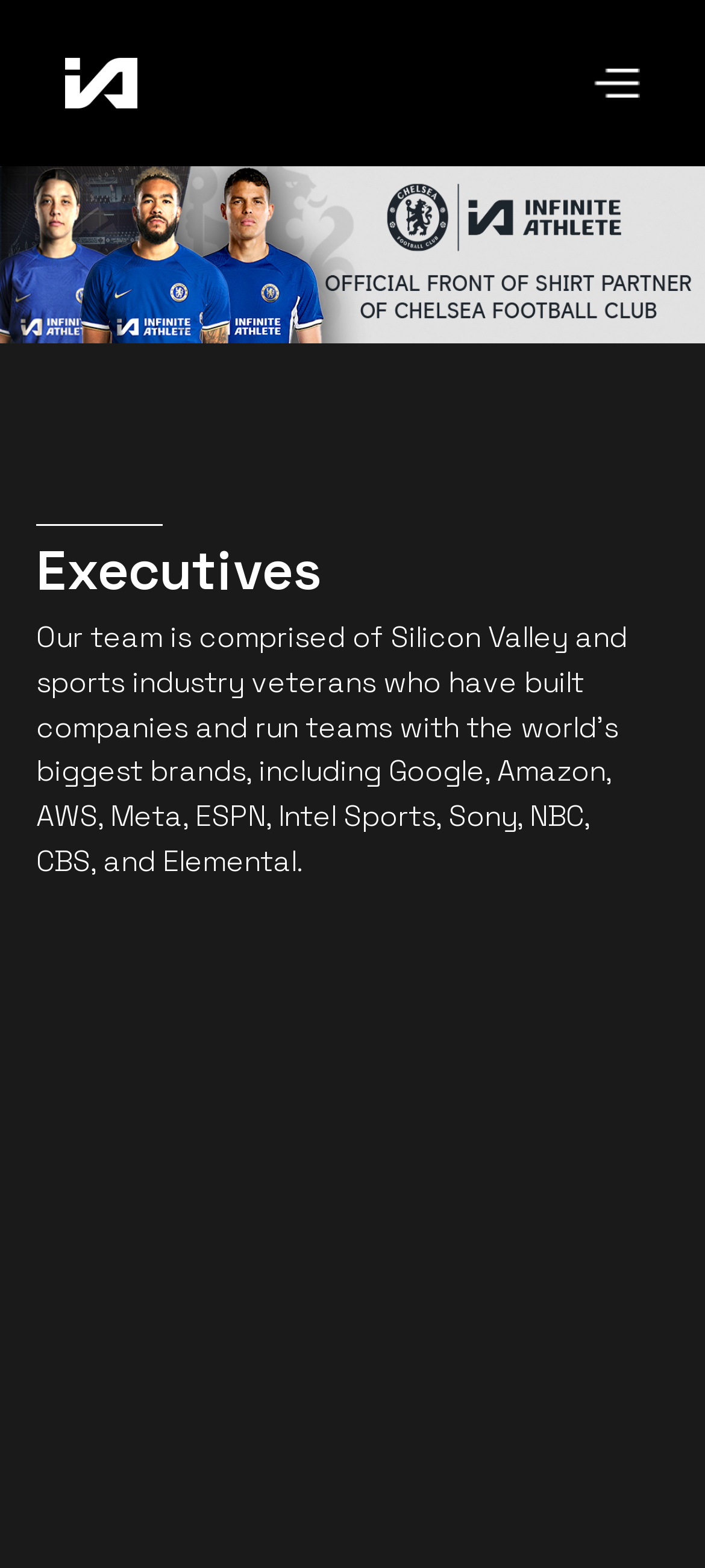From the image, can you give a detailed response to the question below:
What is the profession of the team members?

The profession of the team members can be inferred from the StaticText element with the text 'Our team is comprised of Silicon Valley and sports industry veterans who have built companies and run teams with the world’s biggest brands...' which has a bounding box coordinate of [0.051, 0.394, 0.89, 0.561].